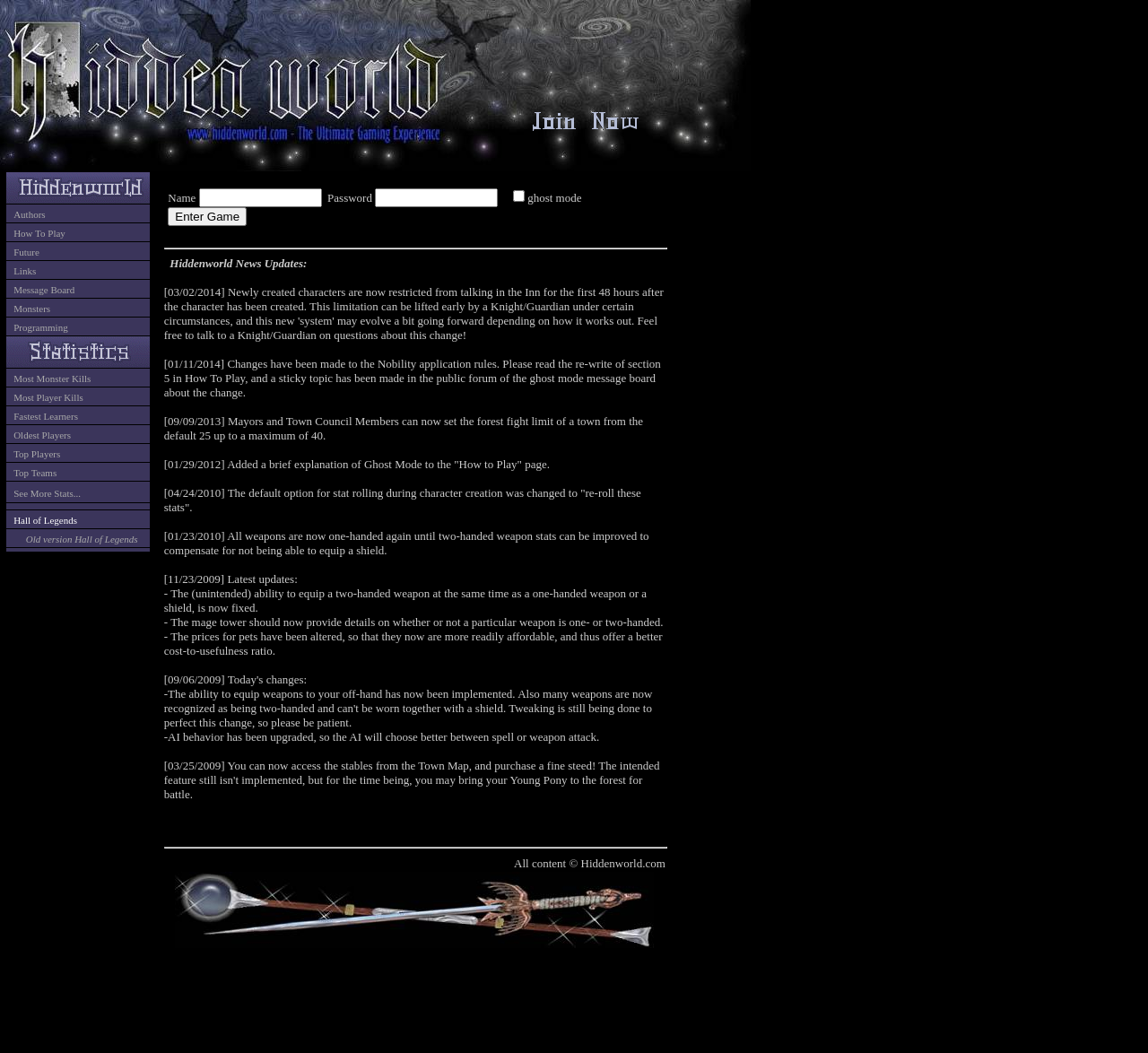What is the name of the online RPG?
Kindly offer a comprehensive and detailed response to the question.

Based on the webpage title 'Hiddenworld - Free Online RPG', I can infer that the name of the online RPG is Hiddenworld.